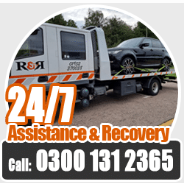What is the availability of the assistance service?
Using the visual information from the image, give a one-word or short-phrase answer.

24/7